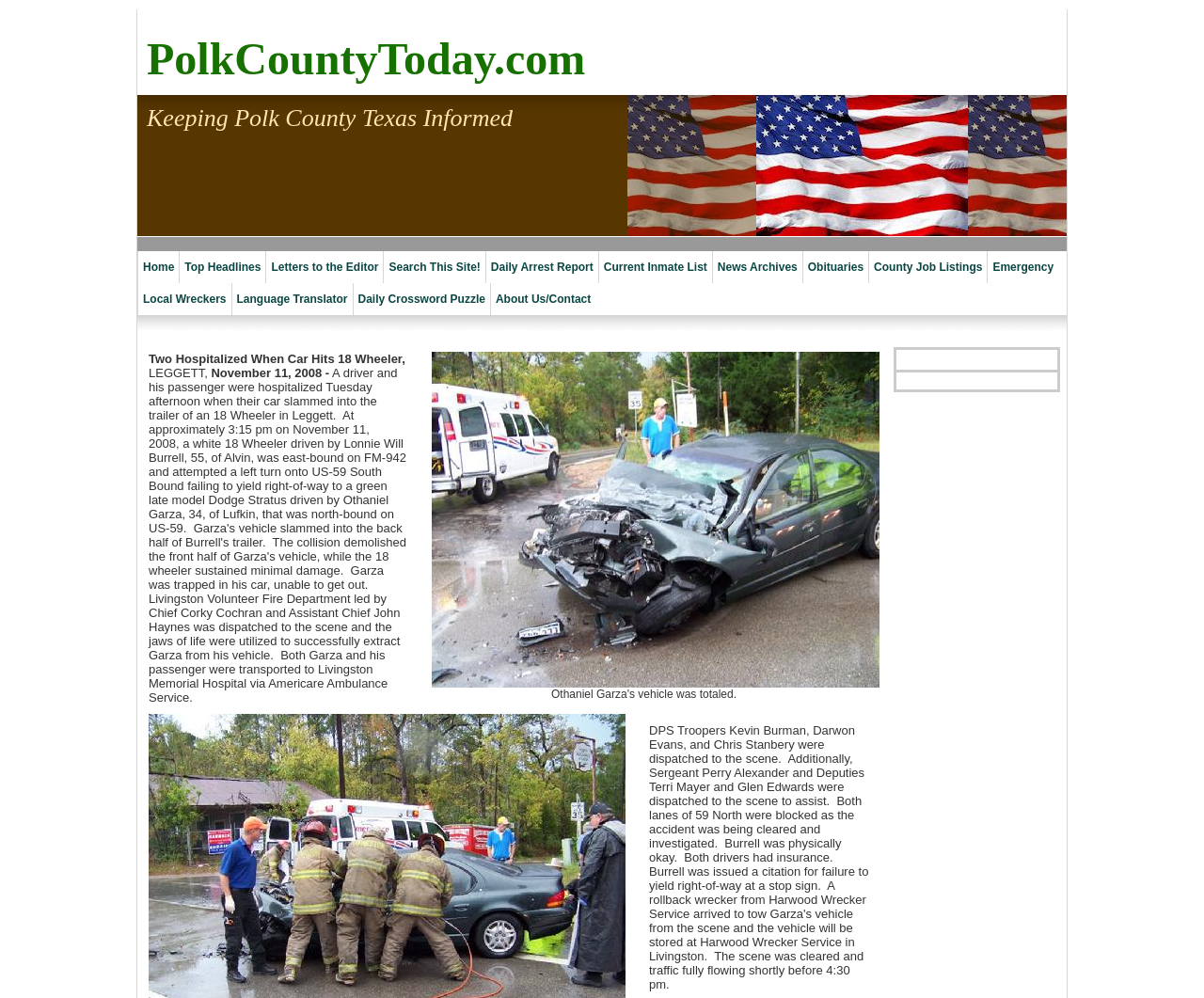Explain the contents of the webpage comprehensively.

The webpage is titled "PolkCountyToday.com" and has a heading that reads "Keeping Polk County Texas Informed". The top section of the page features a navigation menu with 11 links, including "Home", "Top Headlines", "Letters to the Editor", and "Search This Site!", among others. These links are arranged horizontally across the top of the page.

Below the navigation menu, there is a section with a heading "About Us/Contact" that contains an image and a table with a news article. The article is titled "Two Hospitalized When Car Hits 18 Wheeler" and provides a detailed report of a car accident that occurred in Leggett, Texas. The article includes a description of the accident, the parties involved, and the response of the emergency services.

To the right of the "About Us/Contact" section, there are two more tables that appear to be empty or contain no text. The overall layout of the page is organized and easy to navigate, with clear headings and concise text.